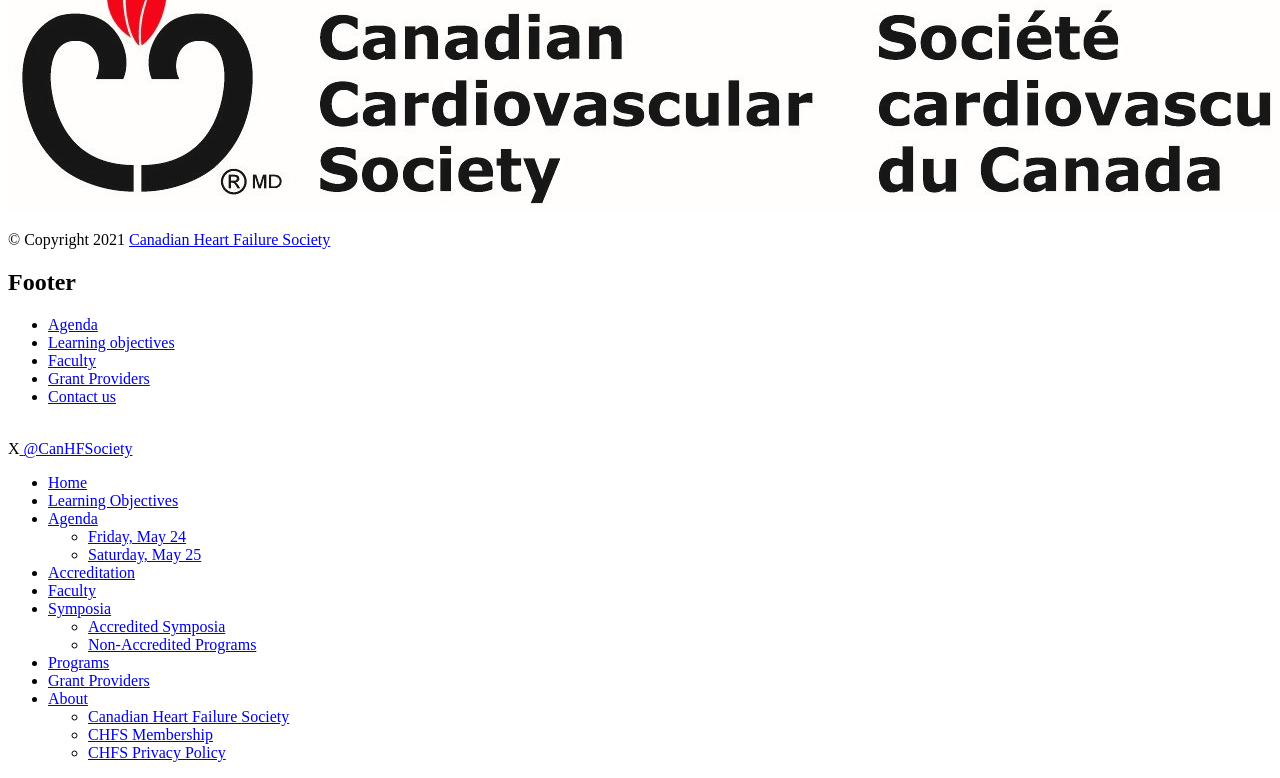What is the second item in the 'About' section?
Using the information presented in the image, please offer a detailed response to the question.

The 'About' section is located in the main navigation, and the second item in the list is 'CHFS Membership'.